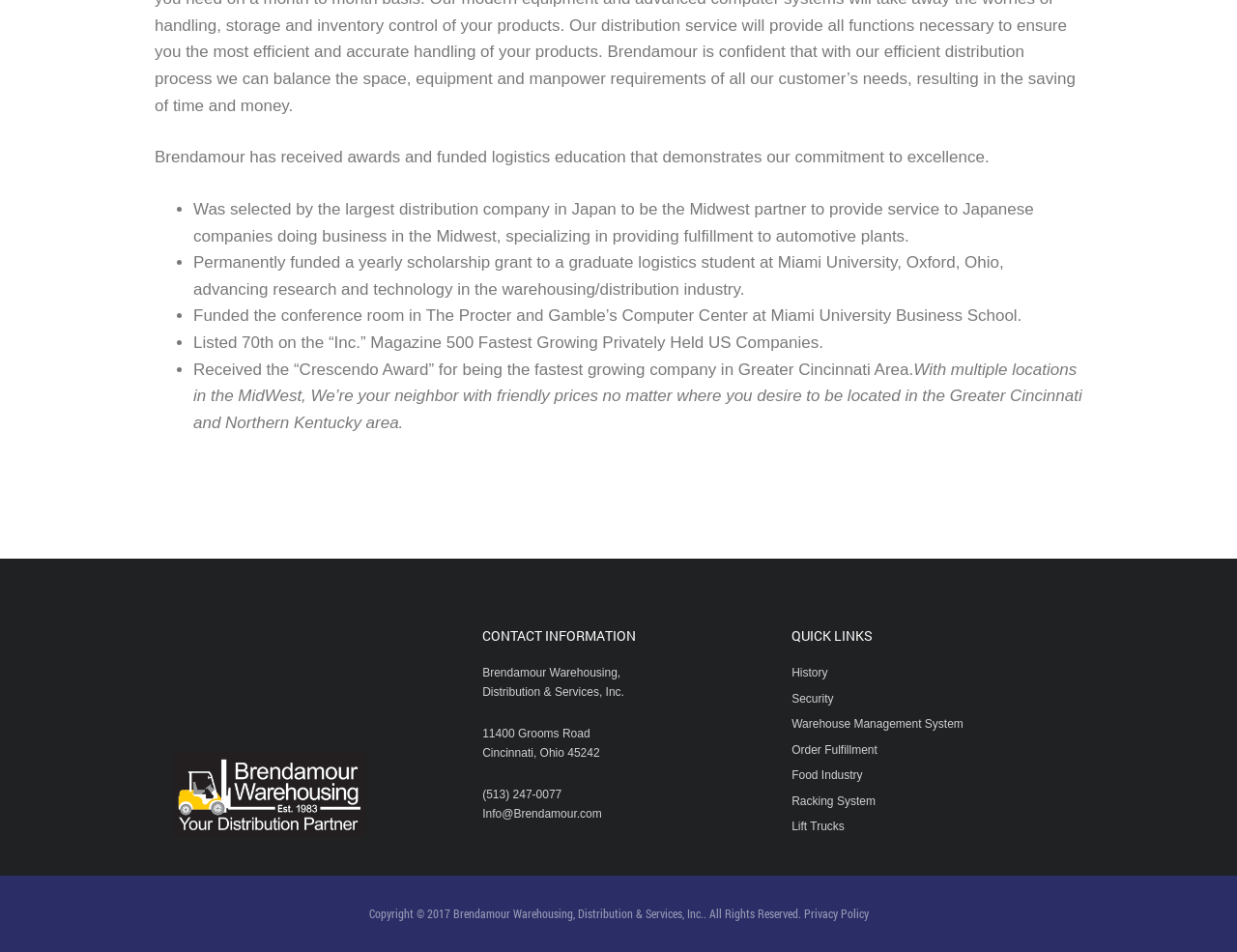Given the element description, predict the bounding box coordinates in the format (top-left x, top-left y, bottom-right x, bottom-right y). Make sure all values are between 0 and 1. Here is the element description: alt="Inspire Your Needs"

None